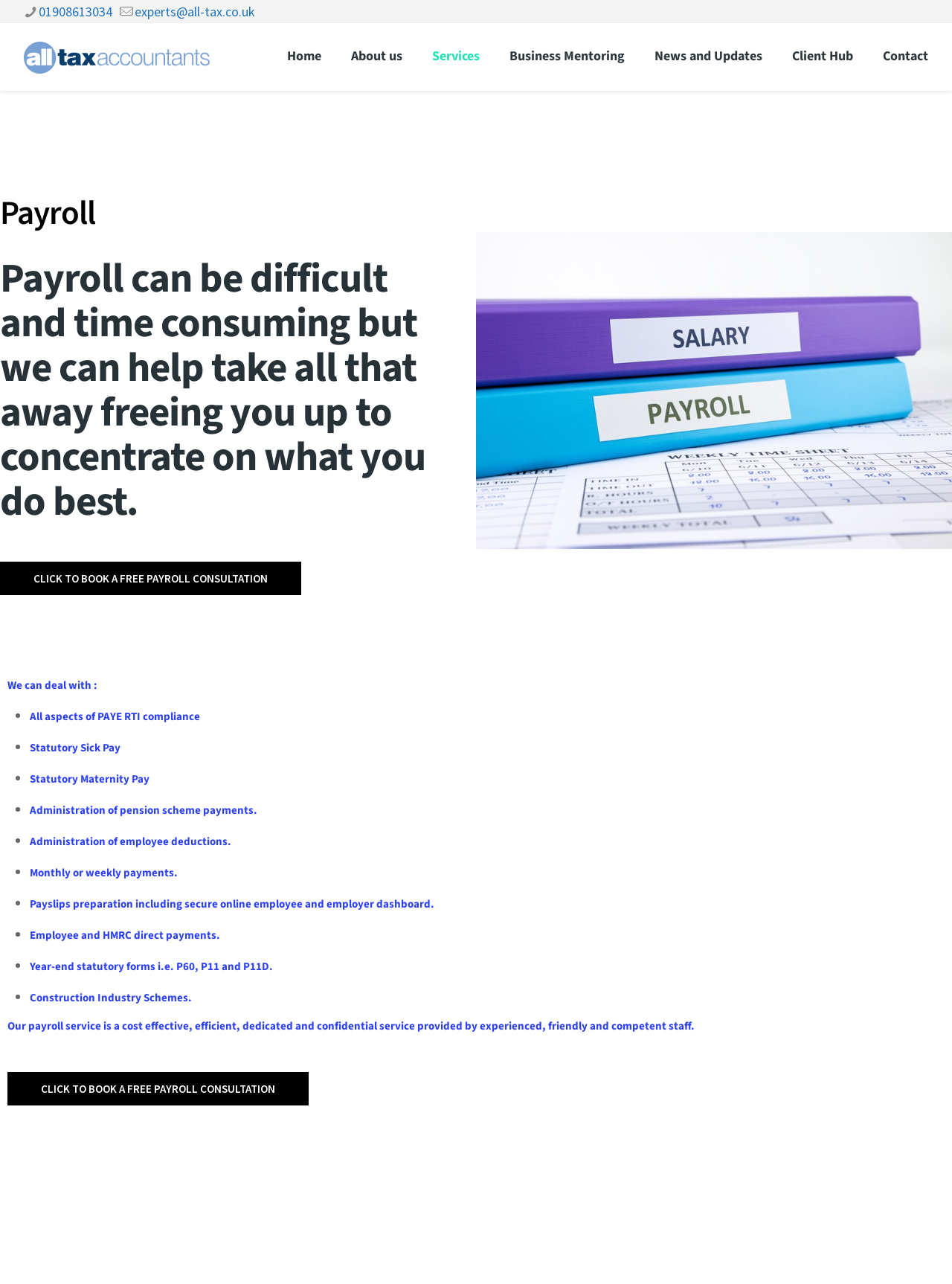What kind of staff provides the payroll service of All Tax Accountants?
Look at the image and respond to the question as thoroughly as possible.

I found a heading that says 'Our payroll service is a cost effective, efficient, dedicated and confidential service provided by experienced, friendly and competent staff.' which describes the kind of staff that provides the payroll service.